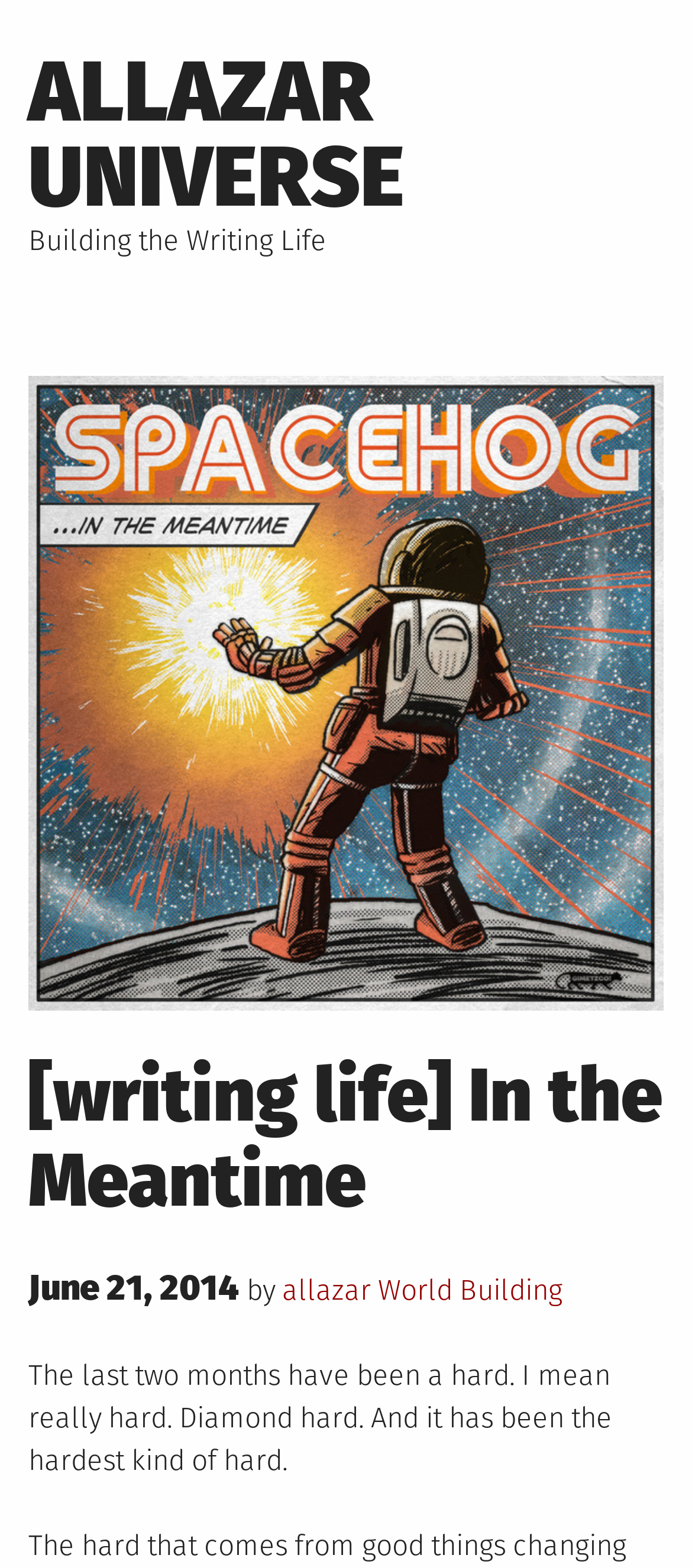When was the post published?
Using the image, respond with a single word or phrase.

June 21, 2014